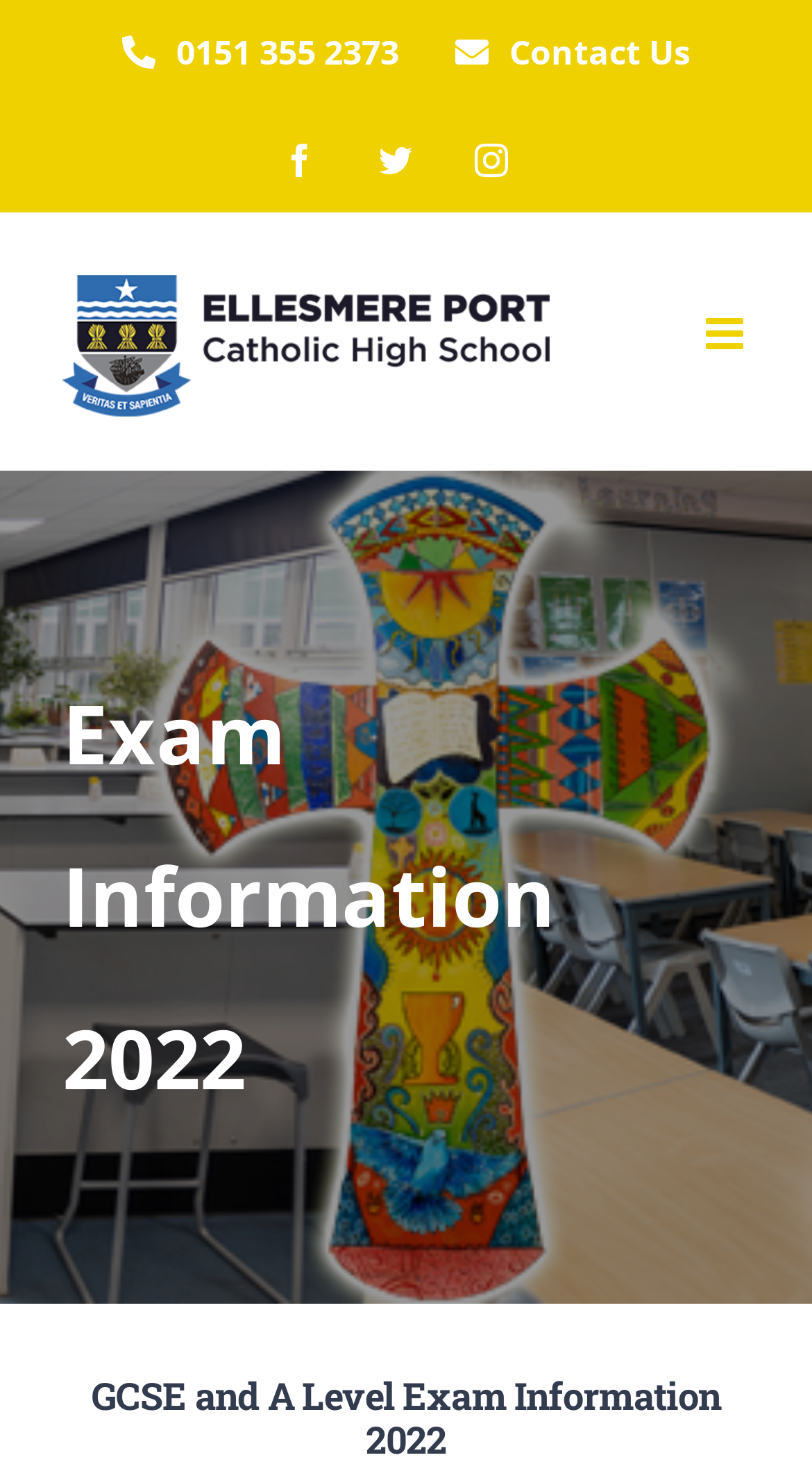Locate the UI element that matches the description Go to Top in the webpage screenshot. Return the bounding box coordinates in the format (top-left x, top-left y, bottom-right x, bottom-right y), with values ranging from 0 to 1.

[0.695, 0.84, 0.808, 0.903]